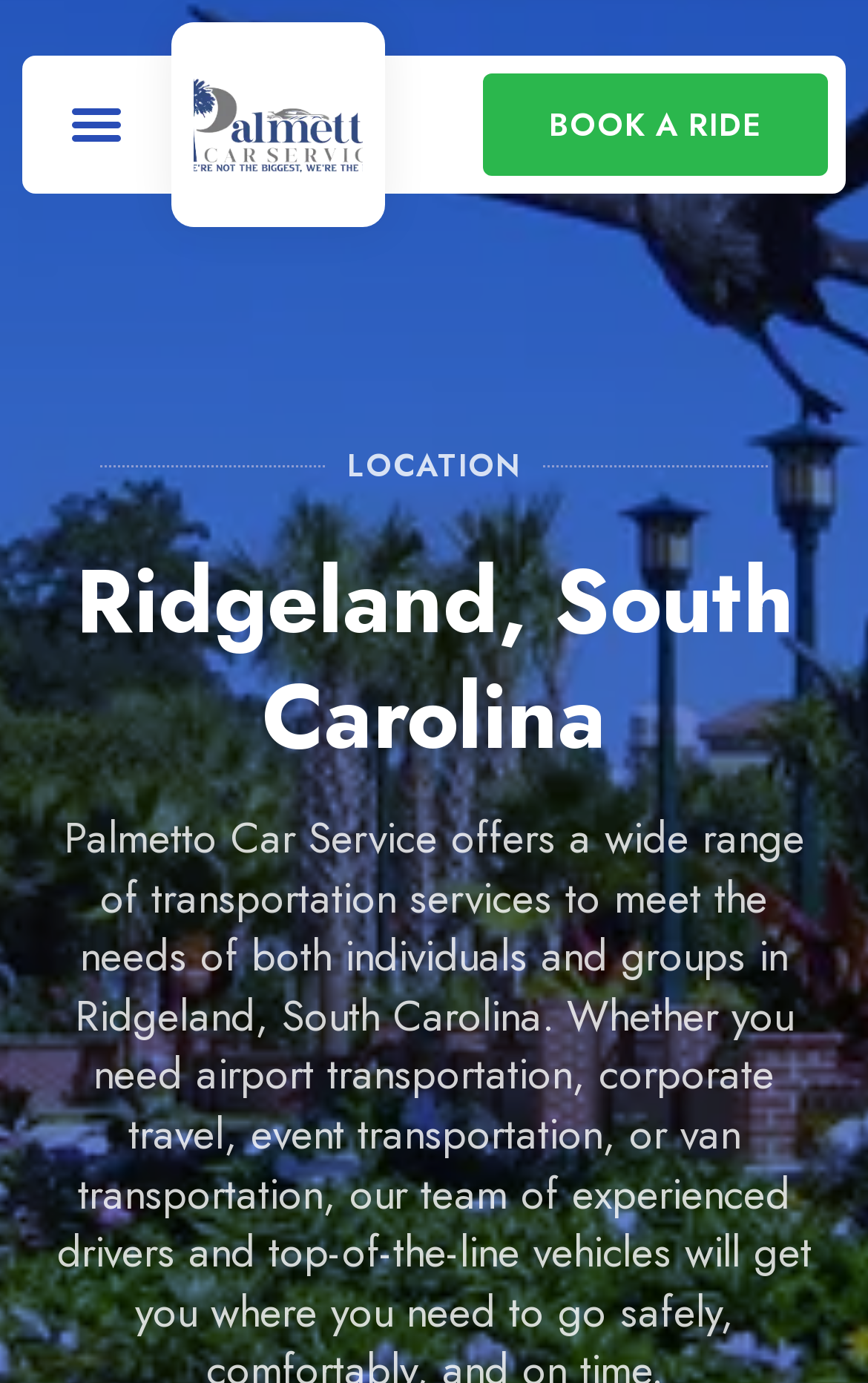Please find and give the text of the main heading on the webpage.

Ridgeland, South Carolina